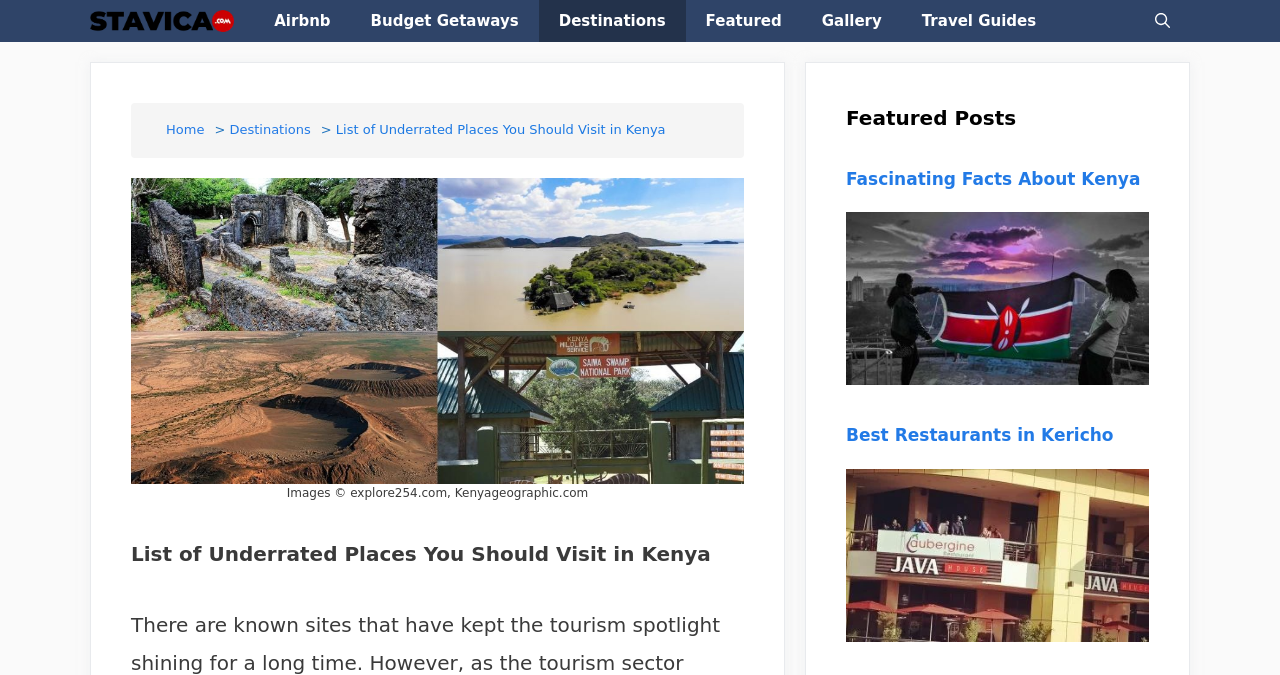What is the name of the second article?
Answer the question with detailed information derived from the image.

The second article has a heading 'Best Restaurants in Kericho' and also an image with the same title, indicating that the article is about the best restaurants in Kericho.